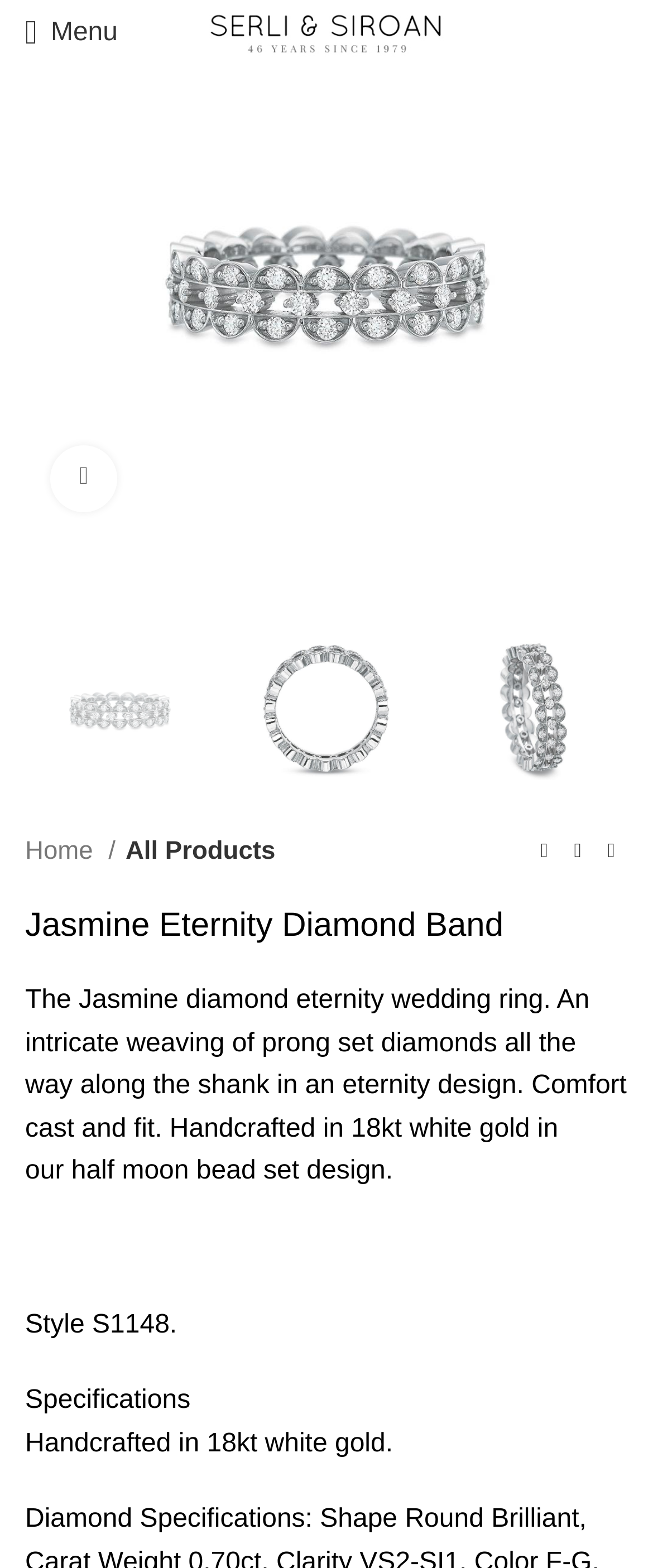Please locate the bounding box coordinates of the region I need to click to follow this instruction: "Click to enlarge".

[0.077, 0.284, 0.179, 0.327]